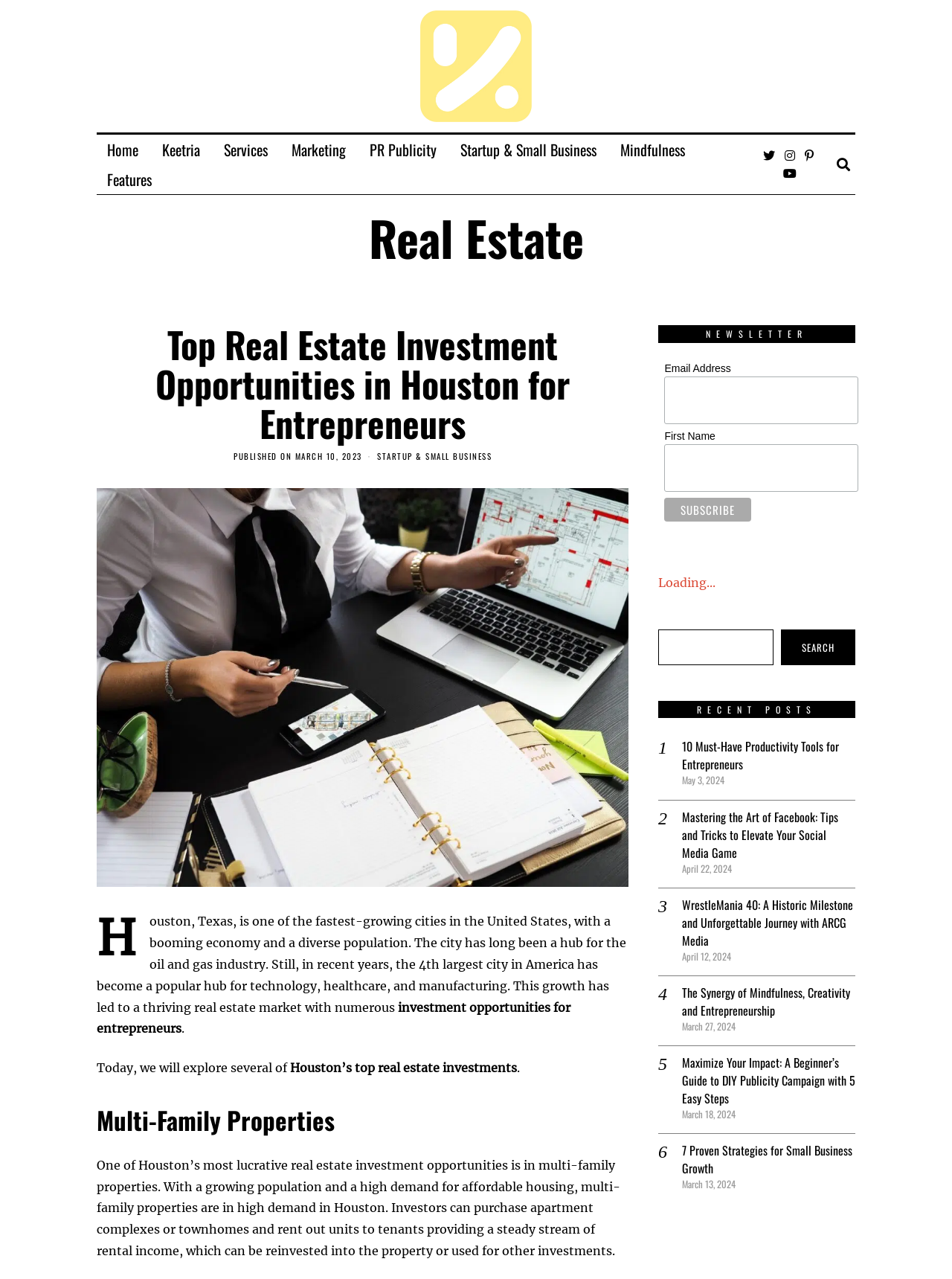What type of properties are discussed in the article?
Answer the question in a detailed and comprehensive manner.

The article specifically discusses multi-family properties as a lucrative real estate investment opportunity in Houston, mentioning that investors can purchase apartment complexes or townhomes and rent out units to tenants.